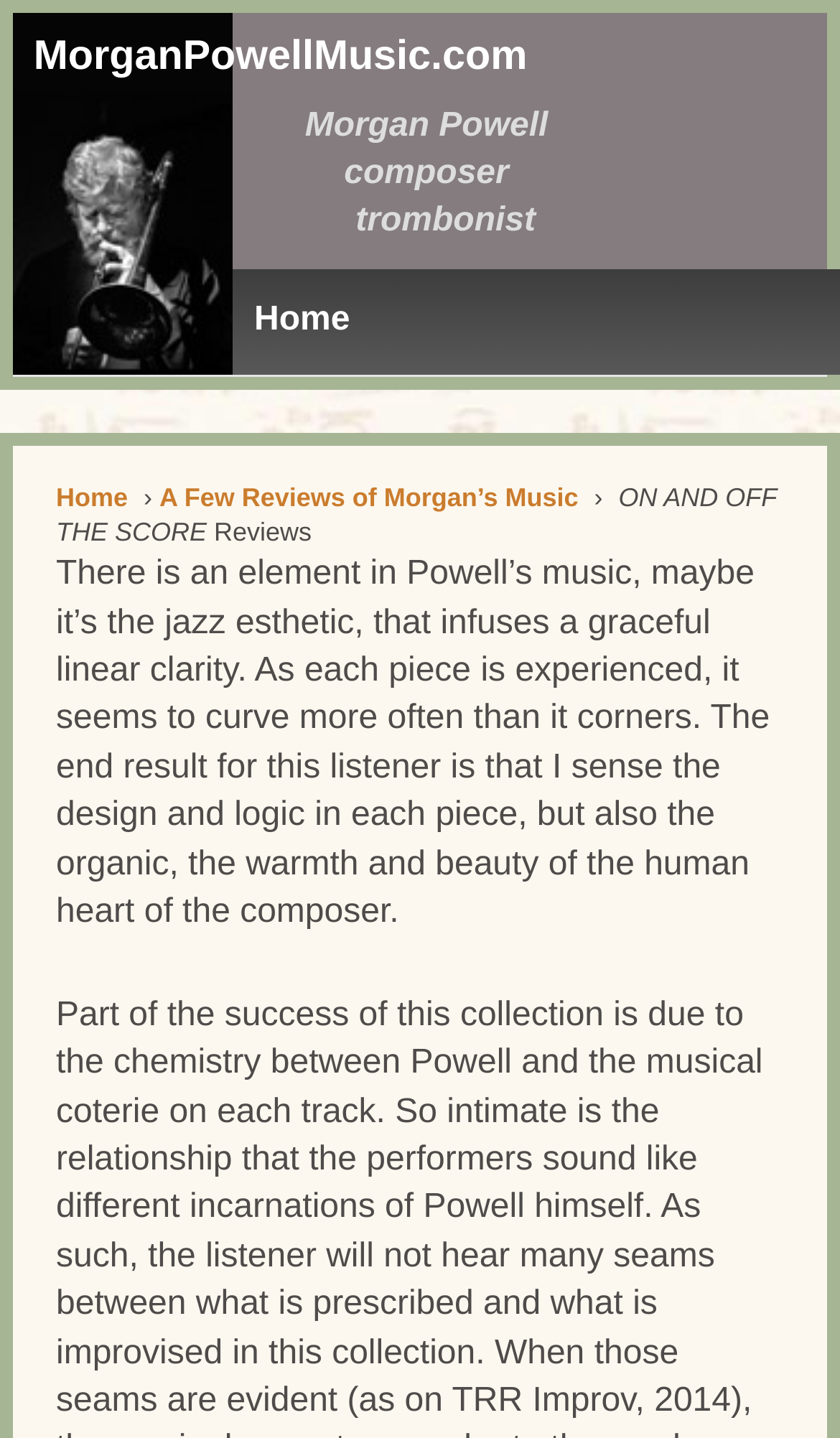What is the title of the link above '›'?
Based on the image content, provide your answer in one word or a short phrase.

Home